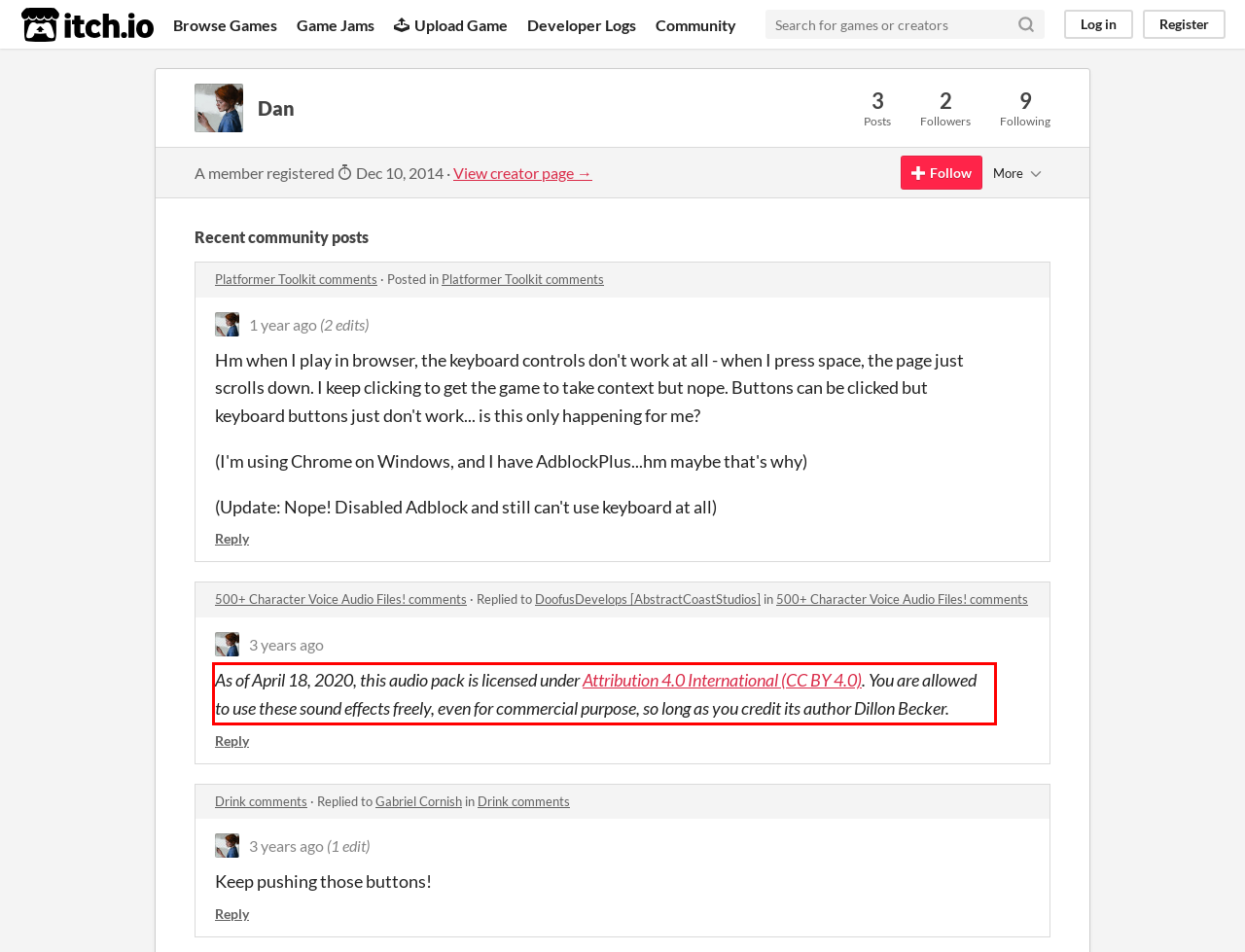Using the provided screenshot of a webpage, recognize the text inside the red rectangle bounding box by performing OCR.

As of April 18, 2020, this audio pack is licensed under Attribution 4.0 International (CC BY 4.0). You are allowed to use these sound effects freely, even for commercial purpose, so long as you credit its author Dillon Becker.